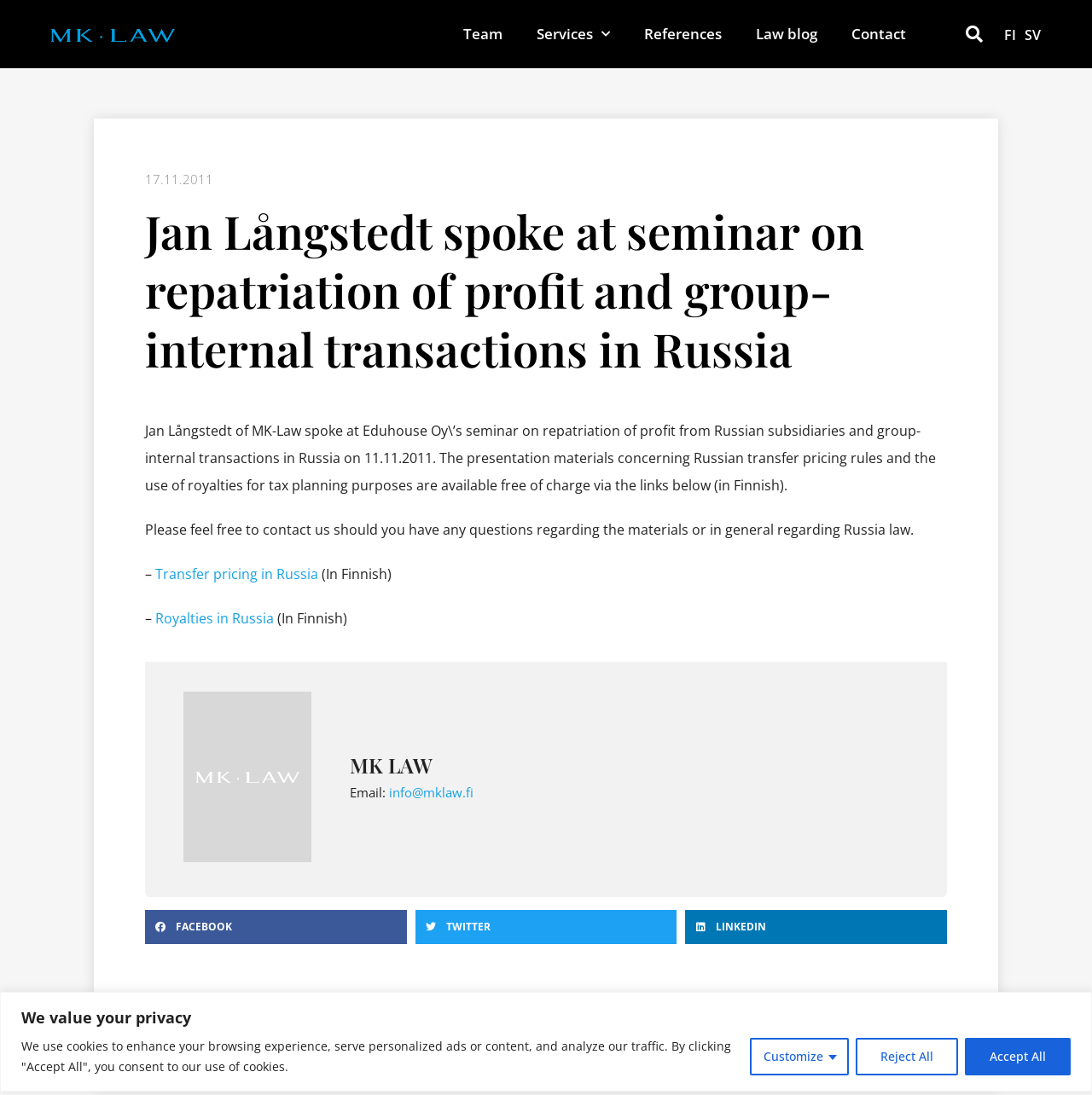Identify the bounding box coordinates of the region that needs to be clicked to carry out this instruction: "View presentation materials on transfer pricing in Russia". Provide these coordinates as four float numbers ranging from 0 to 1, i.e., [left, top, right, bottom].

[0.142, 0.515, 0.291, 0.532]